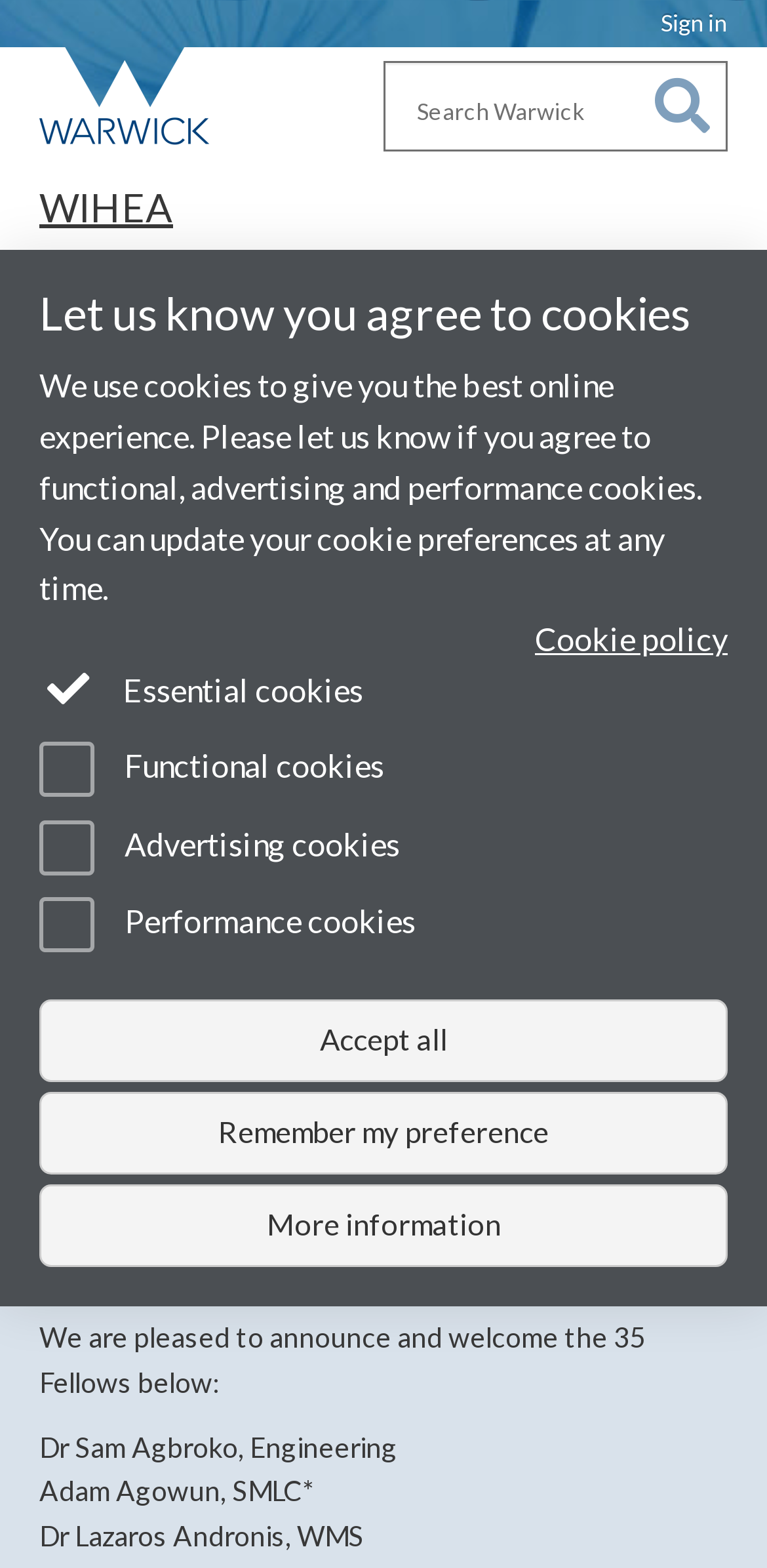Find the bounding box coordinates of the clickable element required to execute the following instruction: "Sign in". Provide the coordinates as four float numbers between 0 and 1, i.e., [left, top, right, bottom].

[0.862, 0.005, 0.949, 0.024]